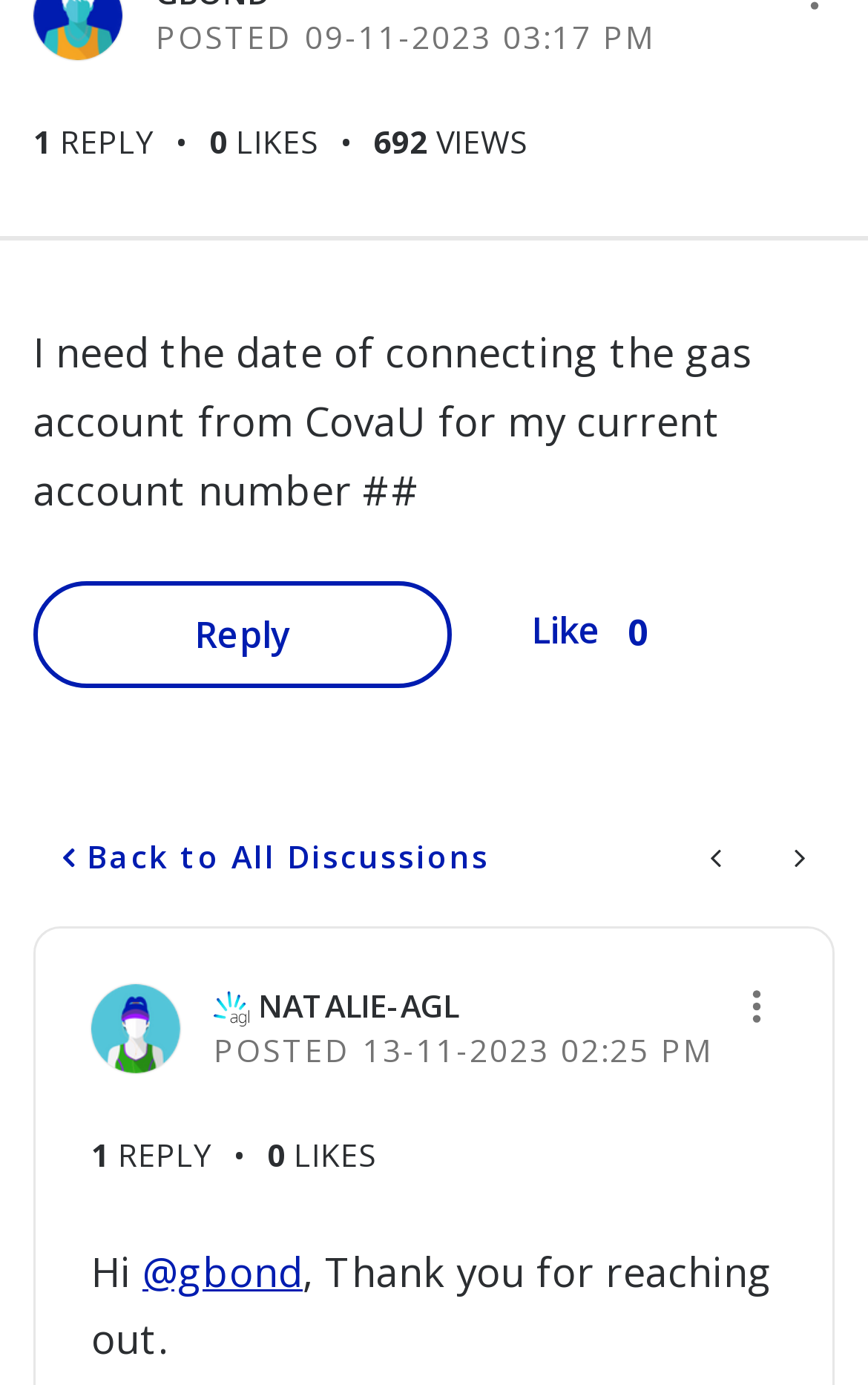Could you specify the bounding box coordinates for the clickable section to complete the following instruction: "Give likes to this post"?

[0.613, 0.435, 0.692, 0.479]